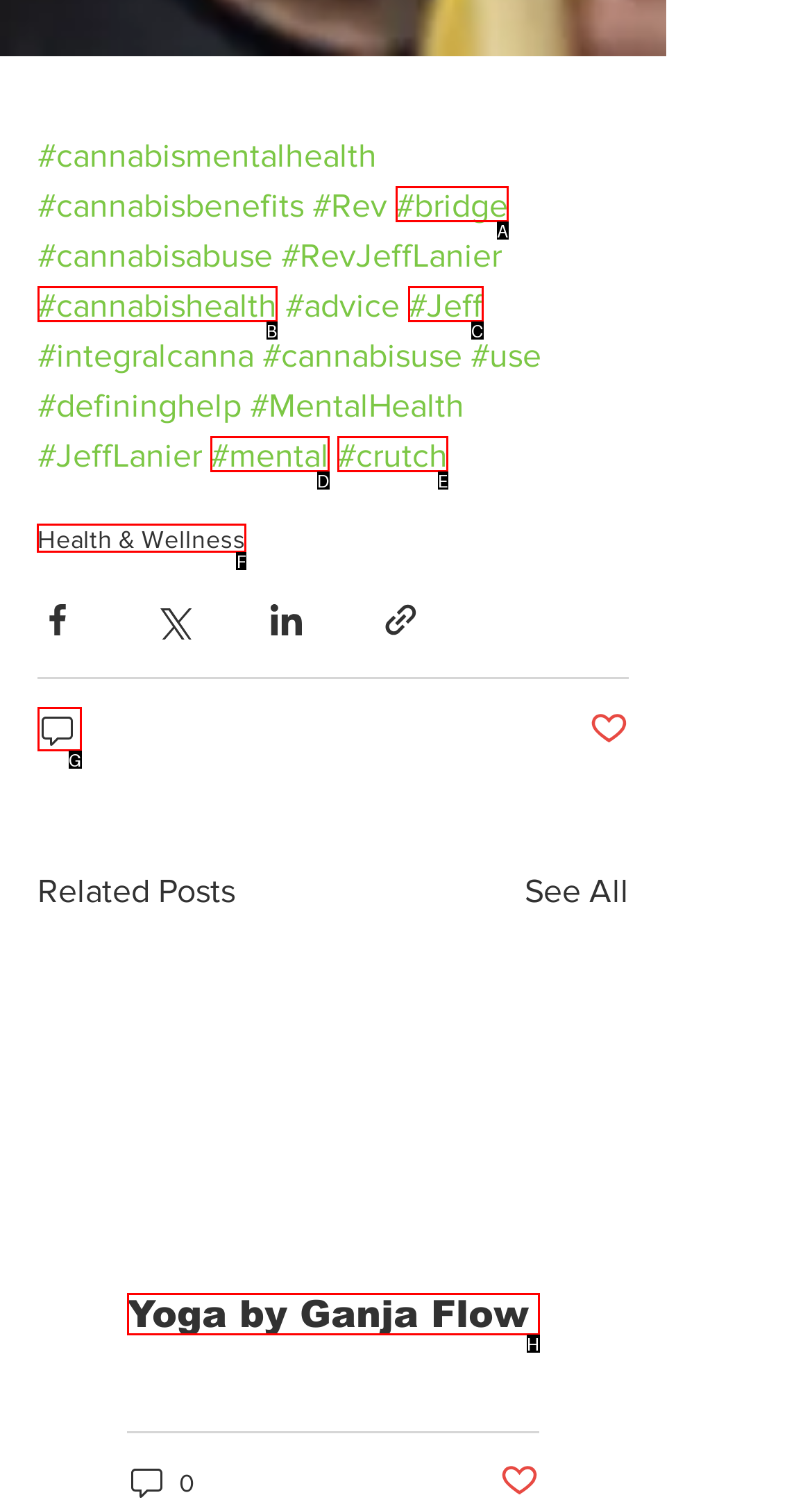Determine which UI element you should click to perform the task: Click on the 'Health & Wellness' link
Provide the letter of the correct option from the given choices directly.

F